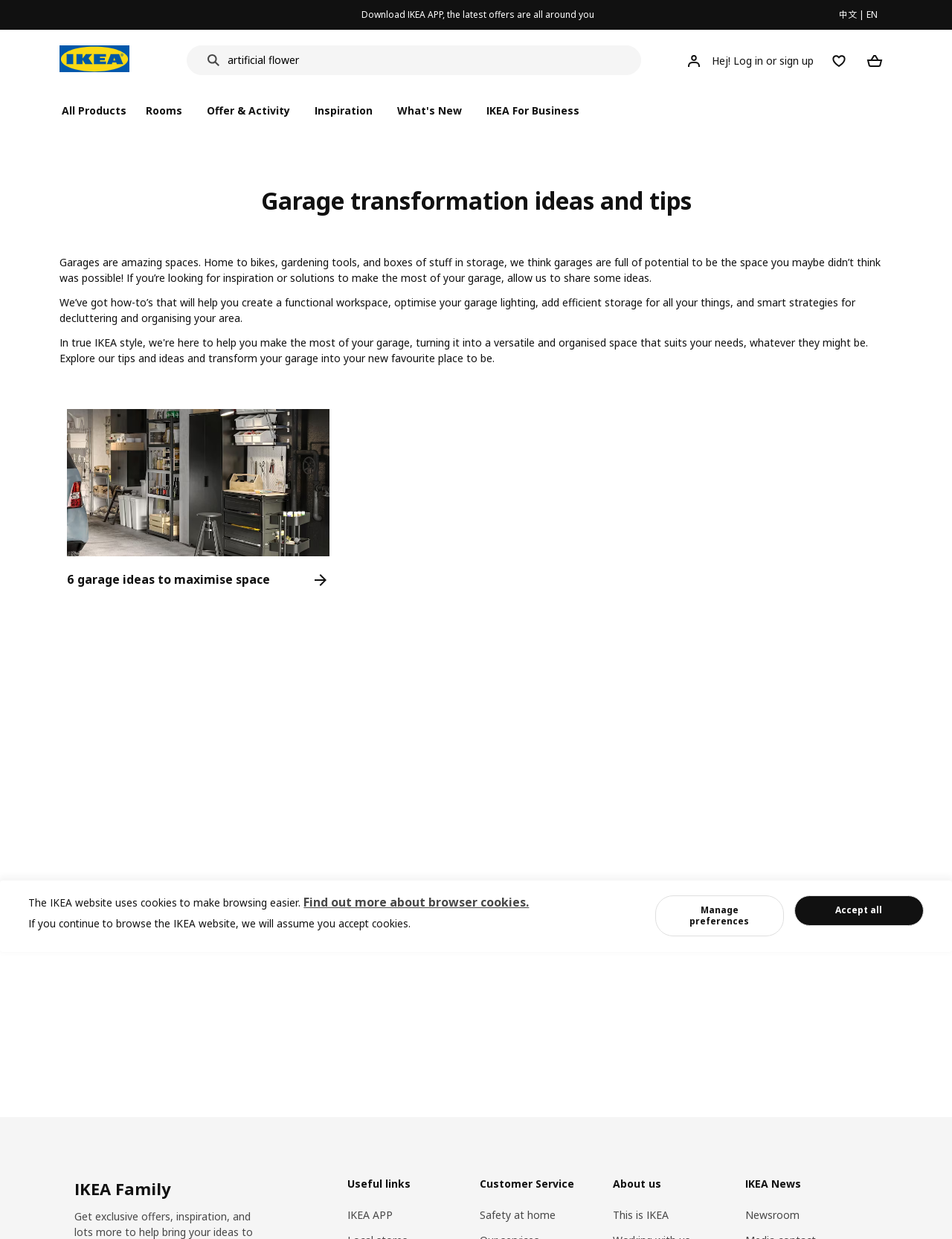Provide a one-word or short-phrase response to the question:
What is the purpose of the search box?

To search for products